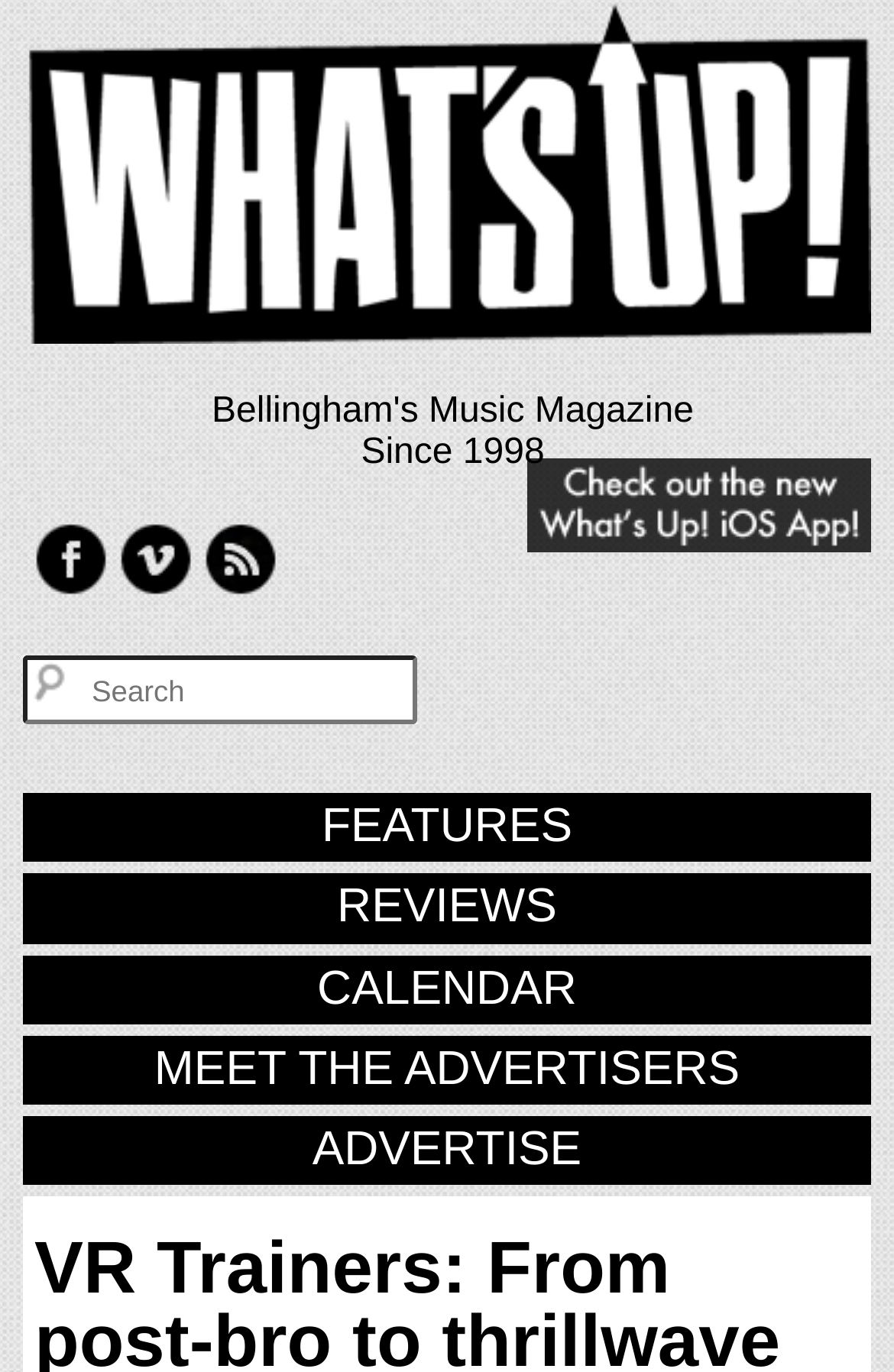Identify the bounding box coordinates of the section that should be clicked to achieve the task described: "Check out What's Up! Tonight! App".

[0.59, 0.381, 0.974, 0.409]